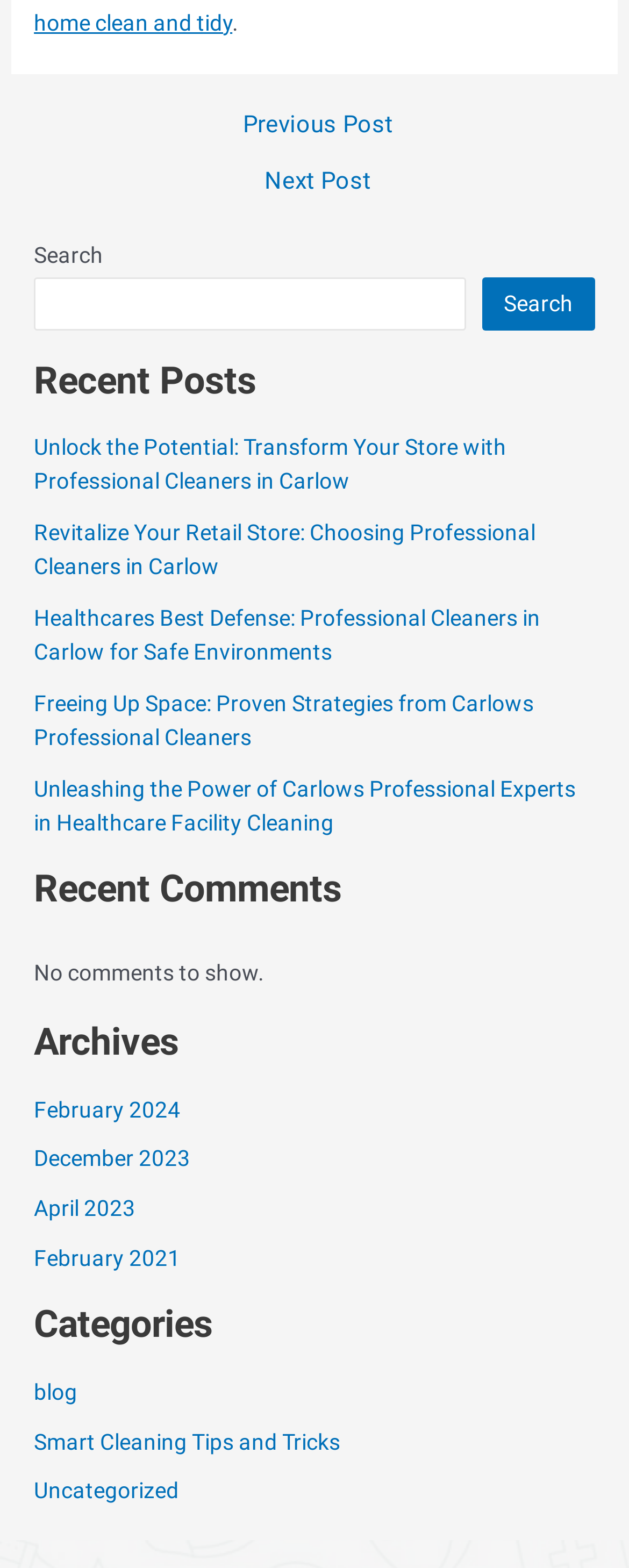Find the bounding box coordinates of the clickable element required to execute the following instruction: "Browse archives for February 2024". Provide the coordinates as four float numbers between 0 and 1, i.e., [left, top, right, bottom].

[0.054, 0.699, 0.287, 0.715]